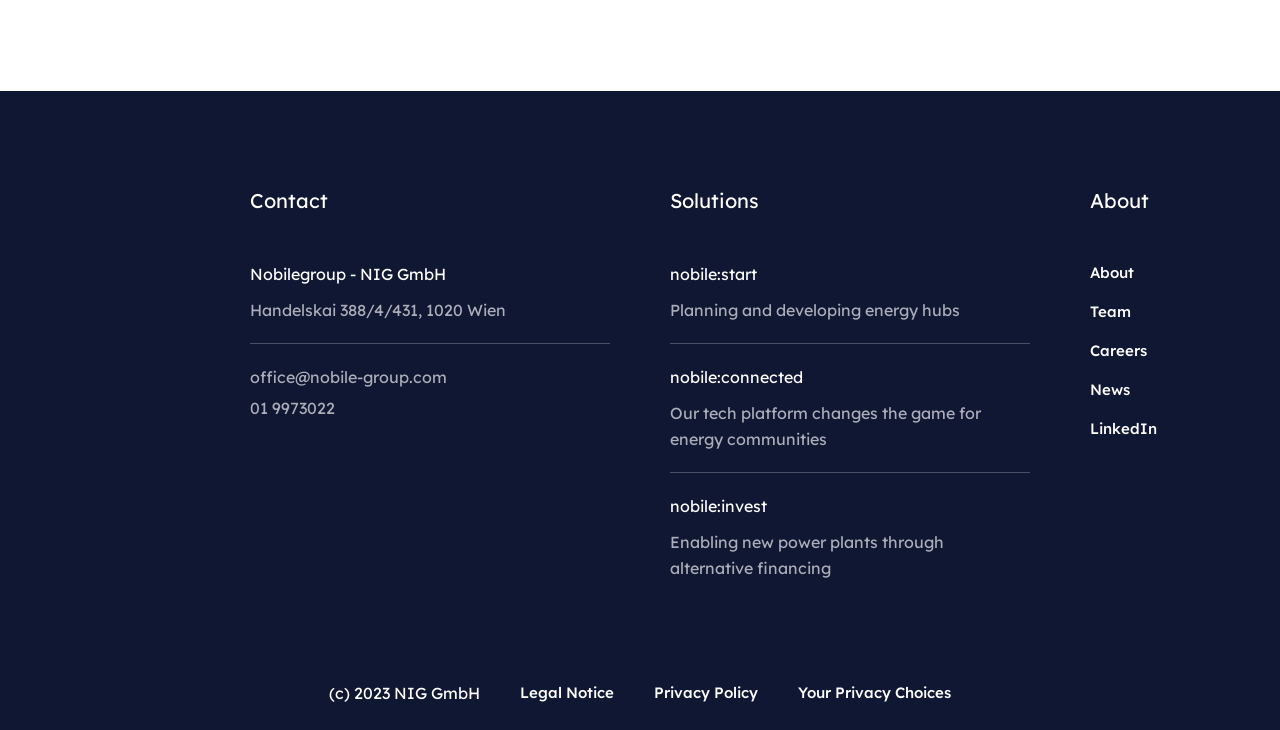Identify the bounding box coordinates of the section that should be clicked to achieve the task described: "View the LinkedIn page".

[0.852, 0.576, 0.904, 0.597]